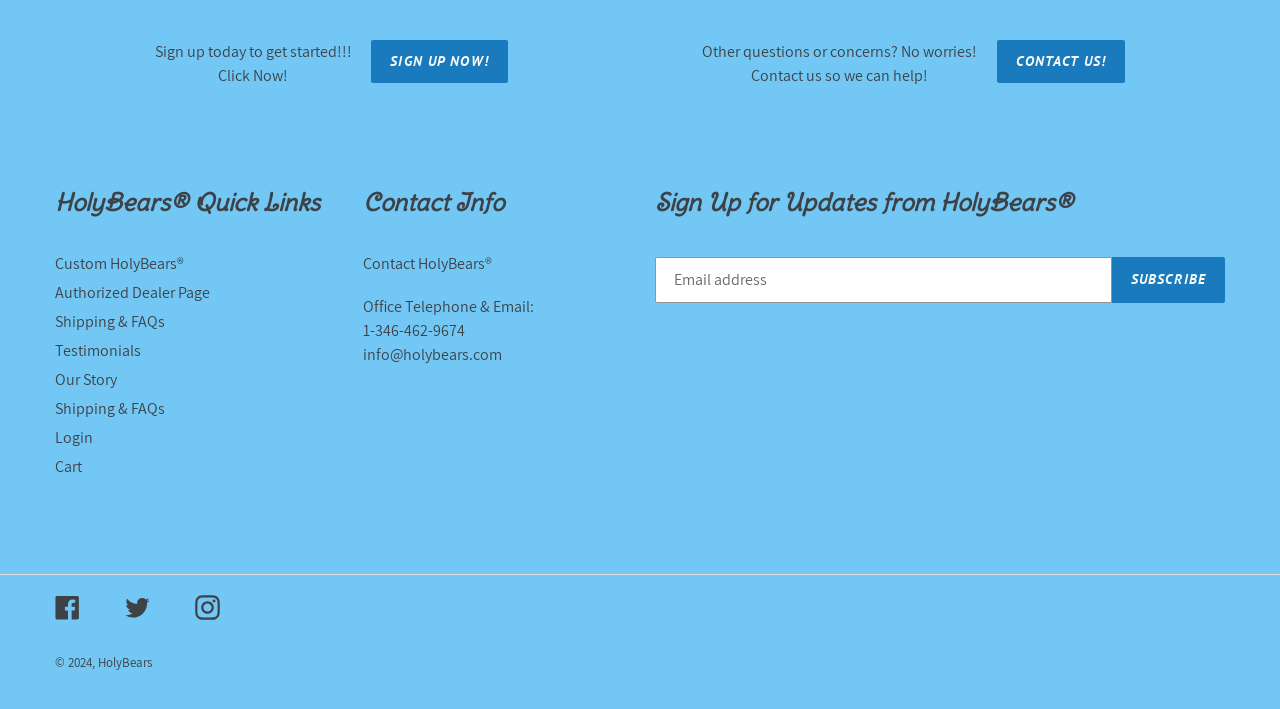Please answer the following question using a single word or phrase: 
What is the call-to-action for new users?

Sign up today